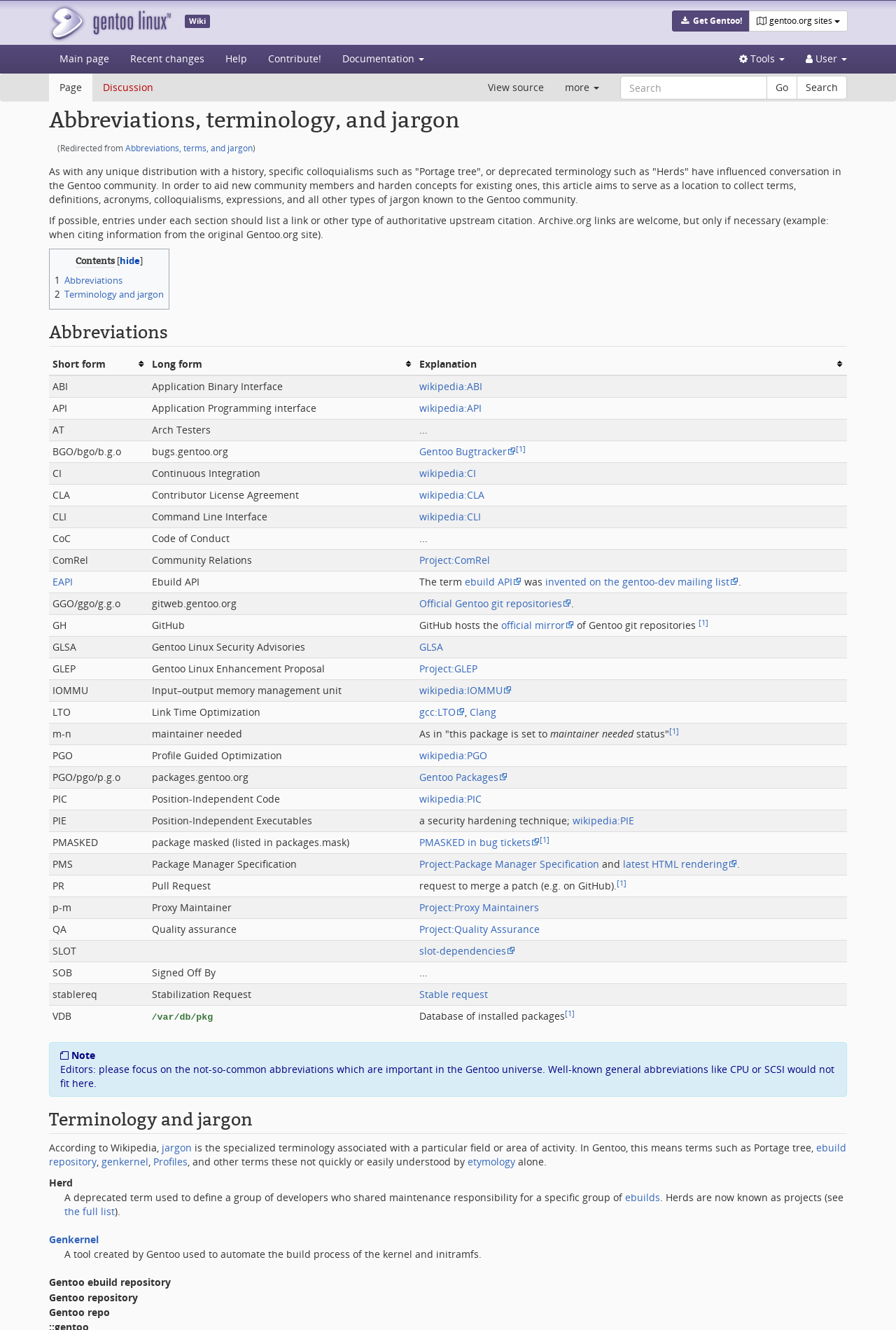Respond to the question below with a single word or phrase: What is the purpose of this article?

To collect terms, definitions, acronyms, colloquialisms, expressions, and all other types of jargon known to the Gentoo community.